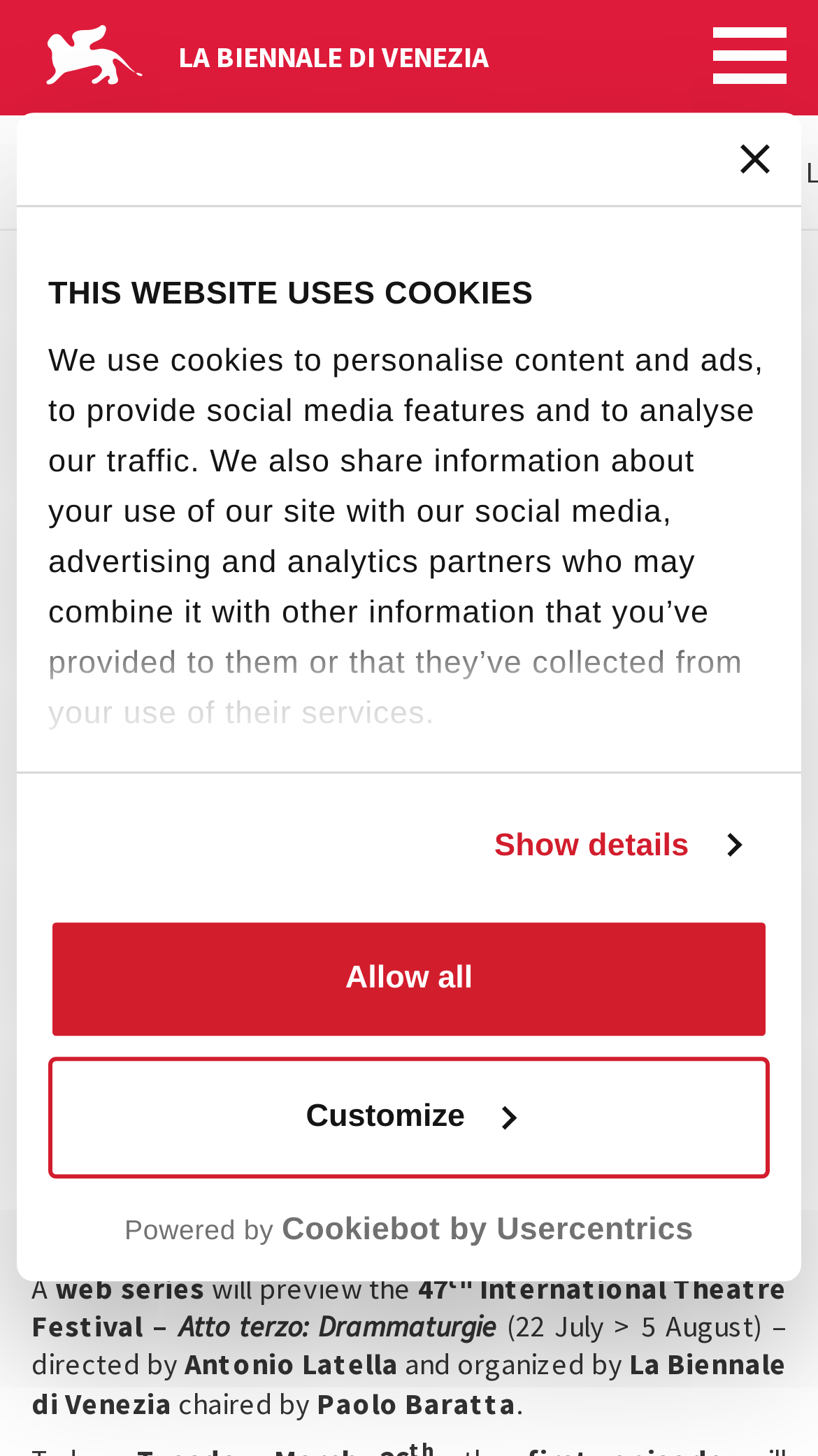Use a single word or phrase to respond to the question:
What is the date when the new web series will start?

26th March 2019